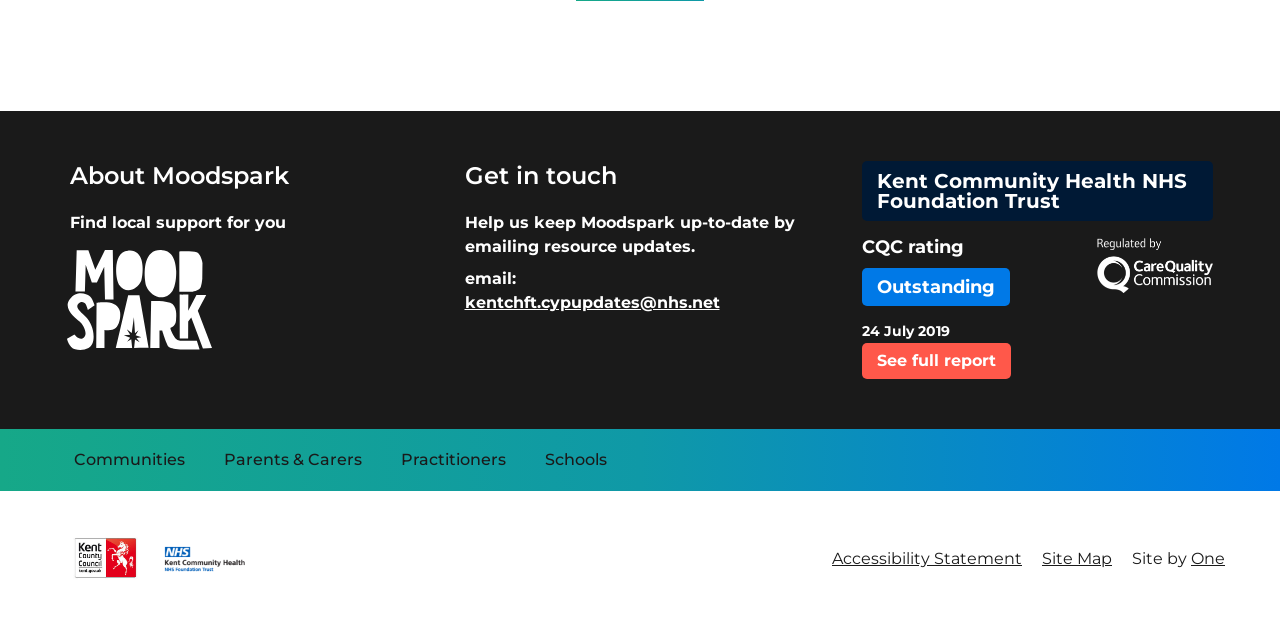How many navigation links are available in the secondary site navigation?
Examine the image closely and answer the question with as much detail as possible.

I found the answer by looking at the navigation element with the text 'Secondary site navigation' which contains 4 link elements with the texts 'Communities', 'Parents & Carers', 'Practitioners', and 'Schools'.